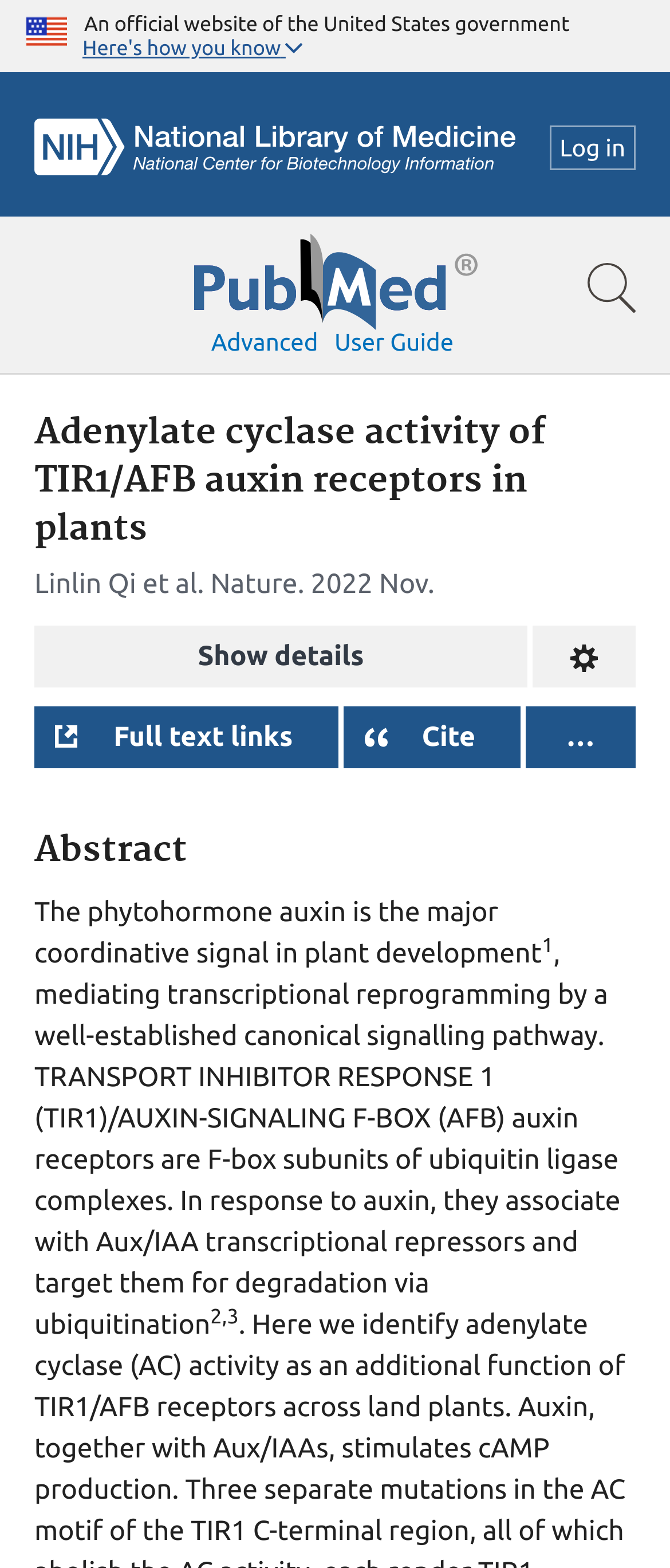Locate the bounding box coordinates of the item that should be clicked to fulfill the instruction: "Click the NCBI Logo".

[0.051, 0.076, 0.769, 0.122]